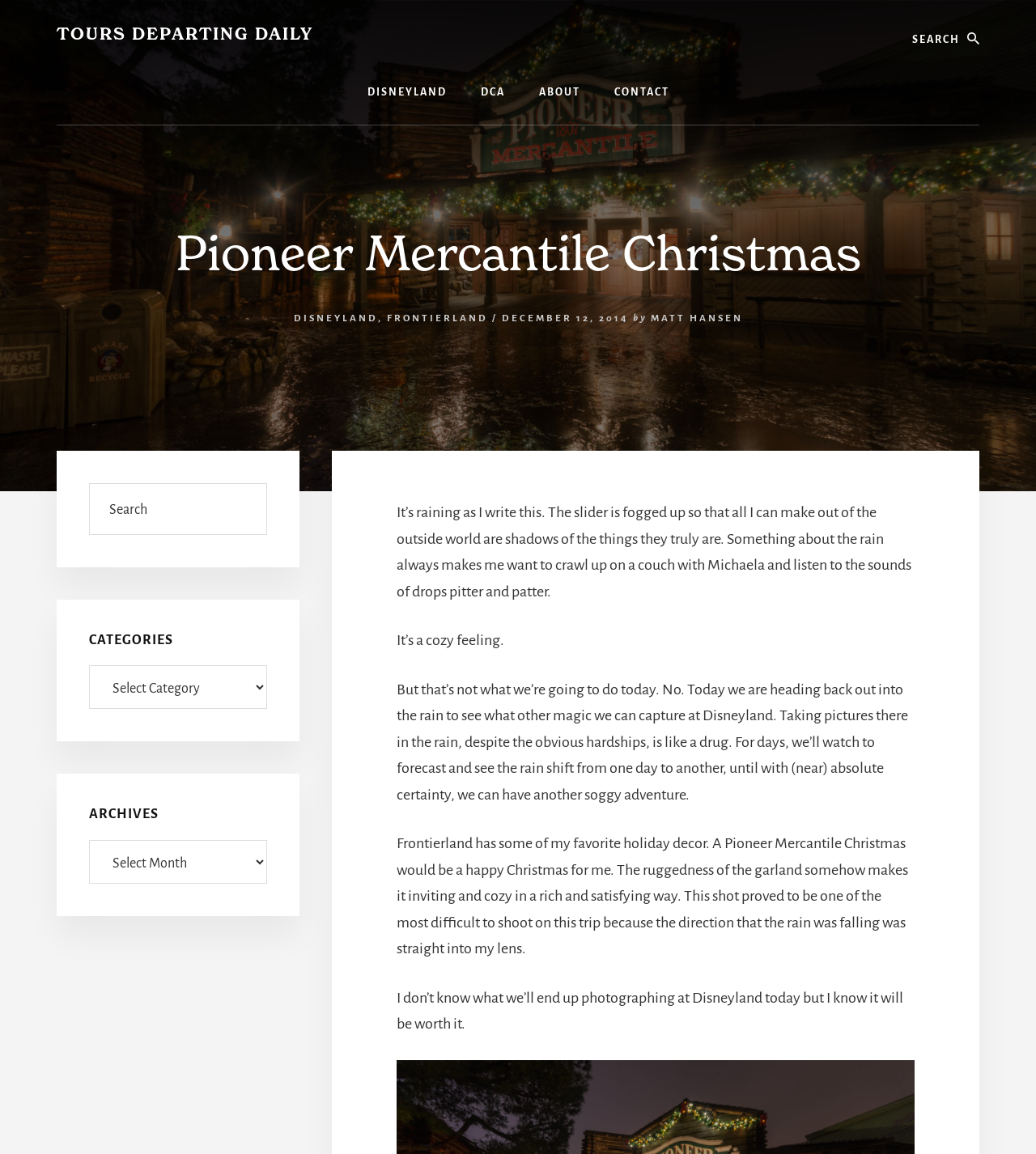What is the theme of the blog post?
Refer to the screenshot and deliver a thorough answer to the question presented.

Based on the webpage content, I can see that the blog post is about Christmas decorations at Disneyland, specifically in Frontierland. The text mentions 'Pioneer Mercantile Christmas' and describes the decorations in detail.